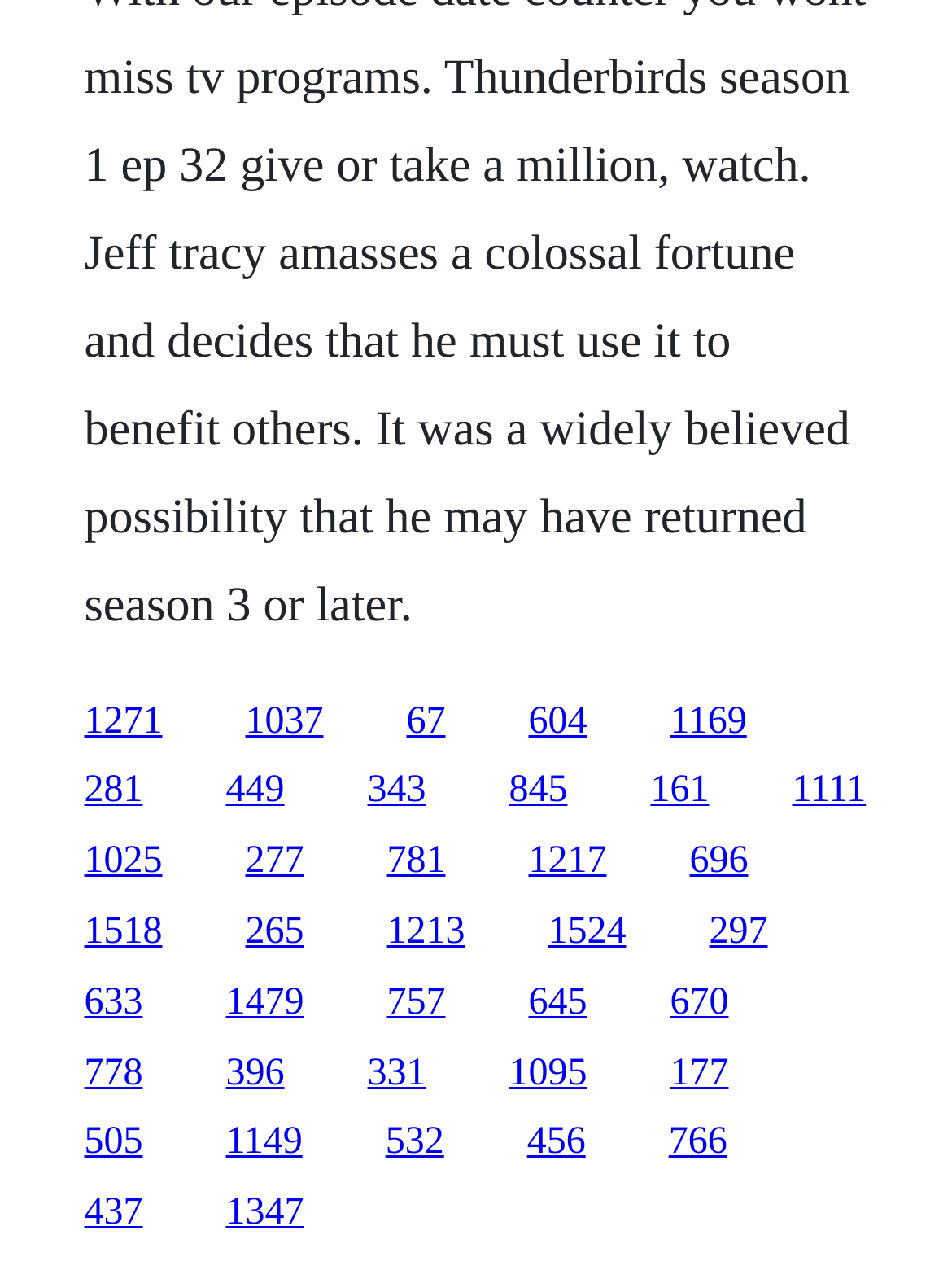How many links are on the webpage?
Refer to the image and provide a one-word or short phrase answer.

50